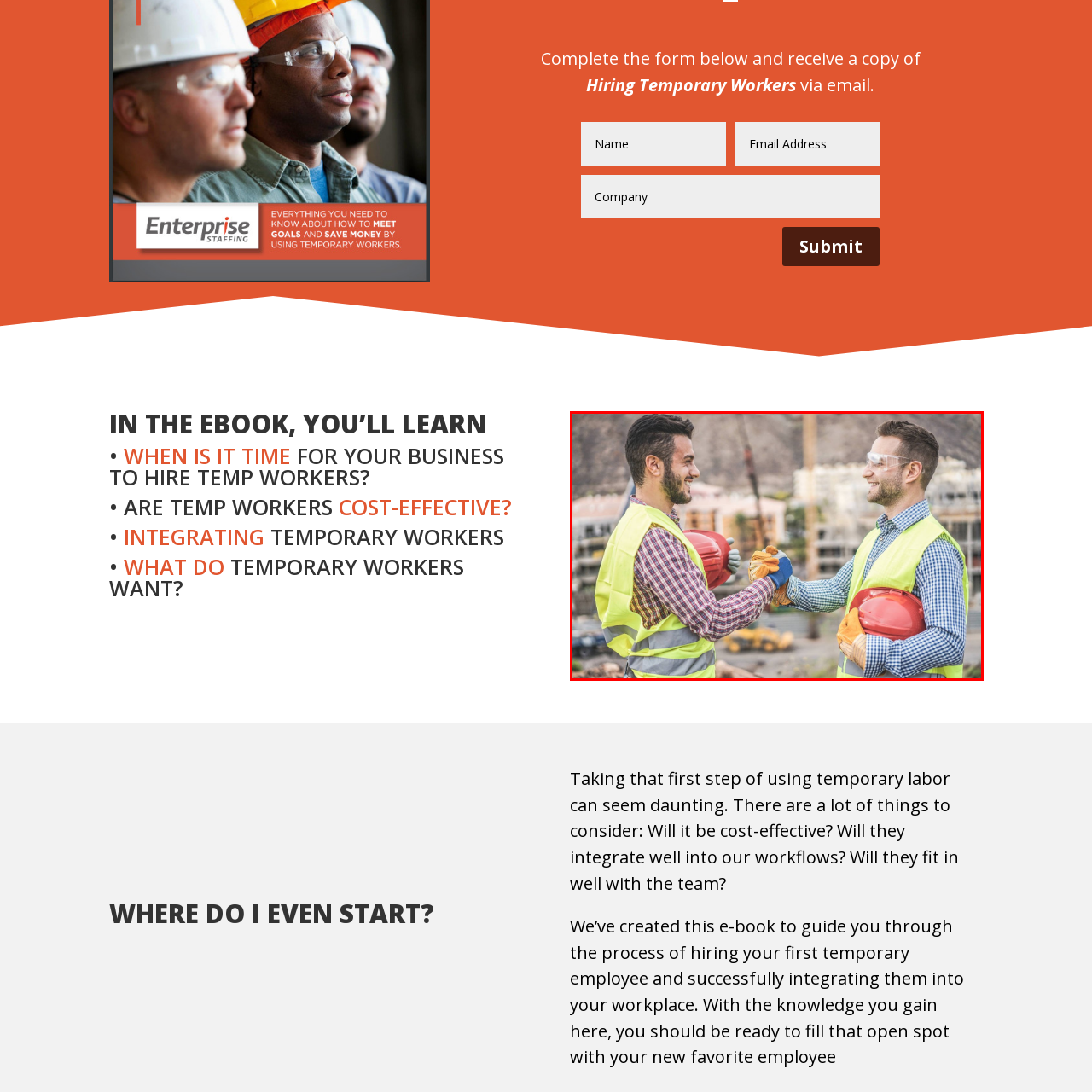Check the image highlighted in red, What is in the background of the image?
 Please answer in a single word or phrase.

Construction site